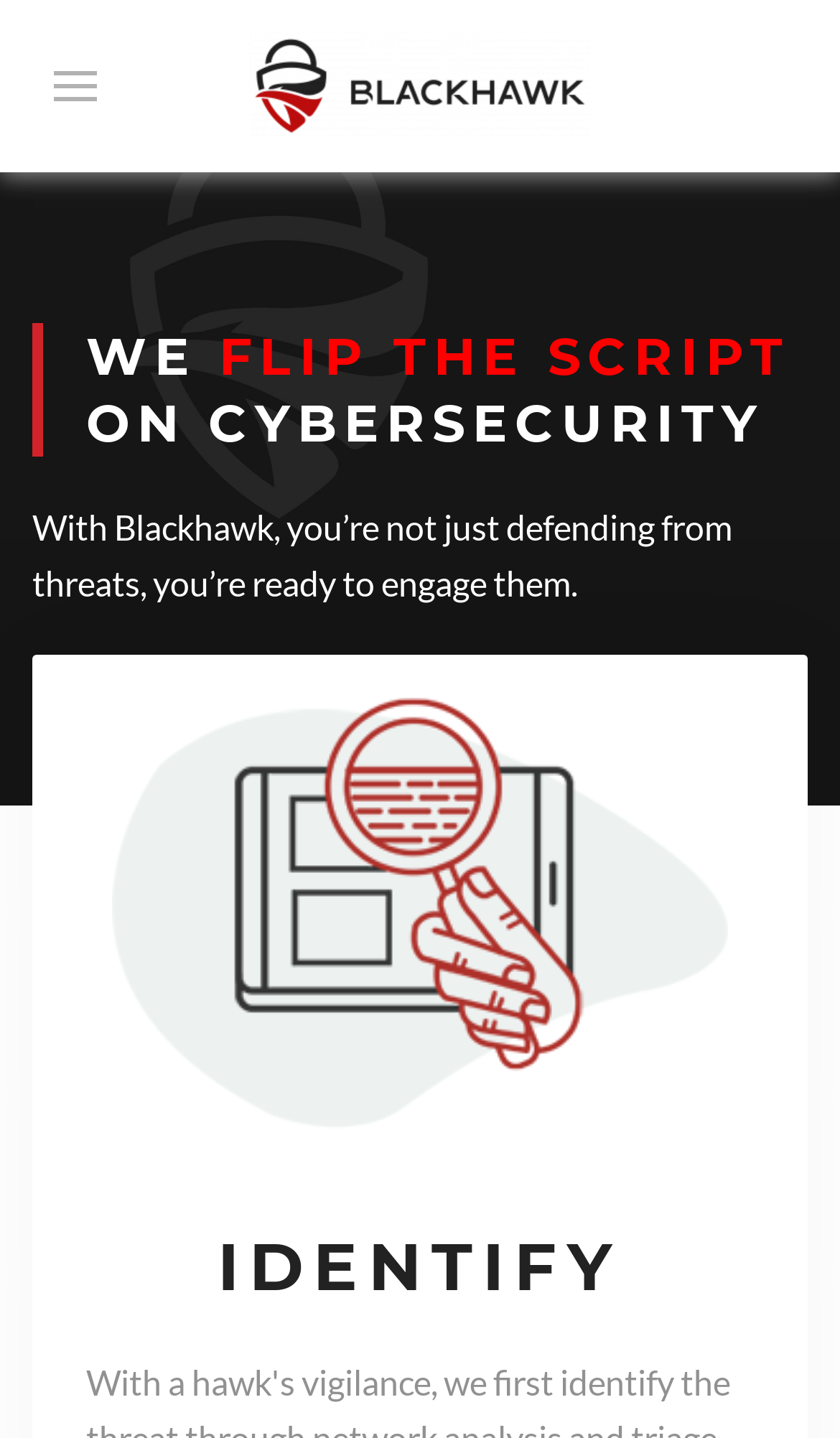Respond to the question below with a concise word or phrase:
What is the color of the icon at [0.133, 0.486, 0.867, 0.785]?

Unknown